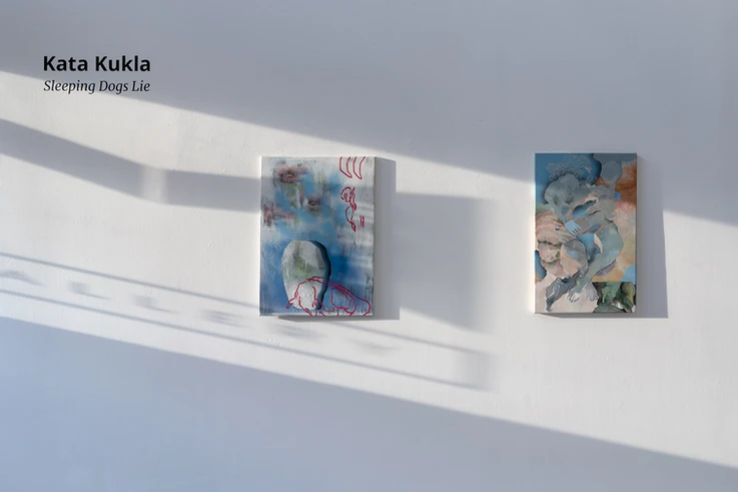Give a one-word or short-phrase answer to the following question: 
What is the theme explored by Kata Kukla in this exhibition?

Identity and memory